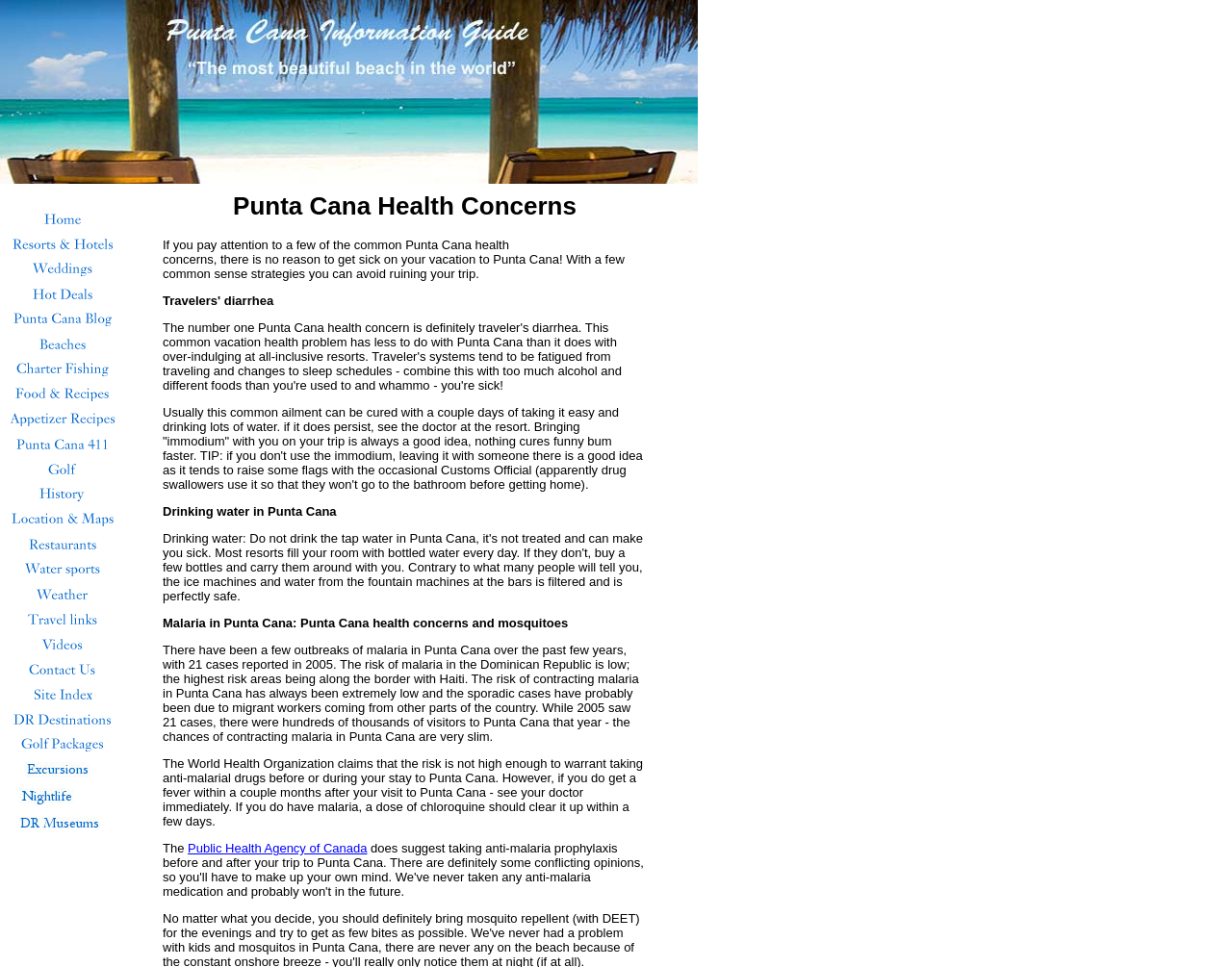Using the format (top-left x, top-left y, bottom-right x, bottom-right y), and given the element description, identify the bounding box coordinates within the screenshot: Public Health Agency of Canada

[0.152, 0.87, 0.298, 0.885]